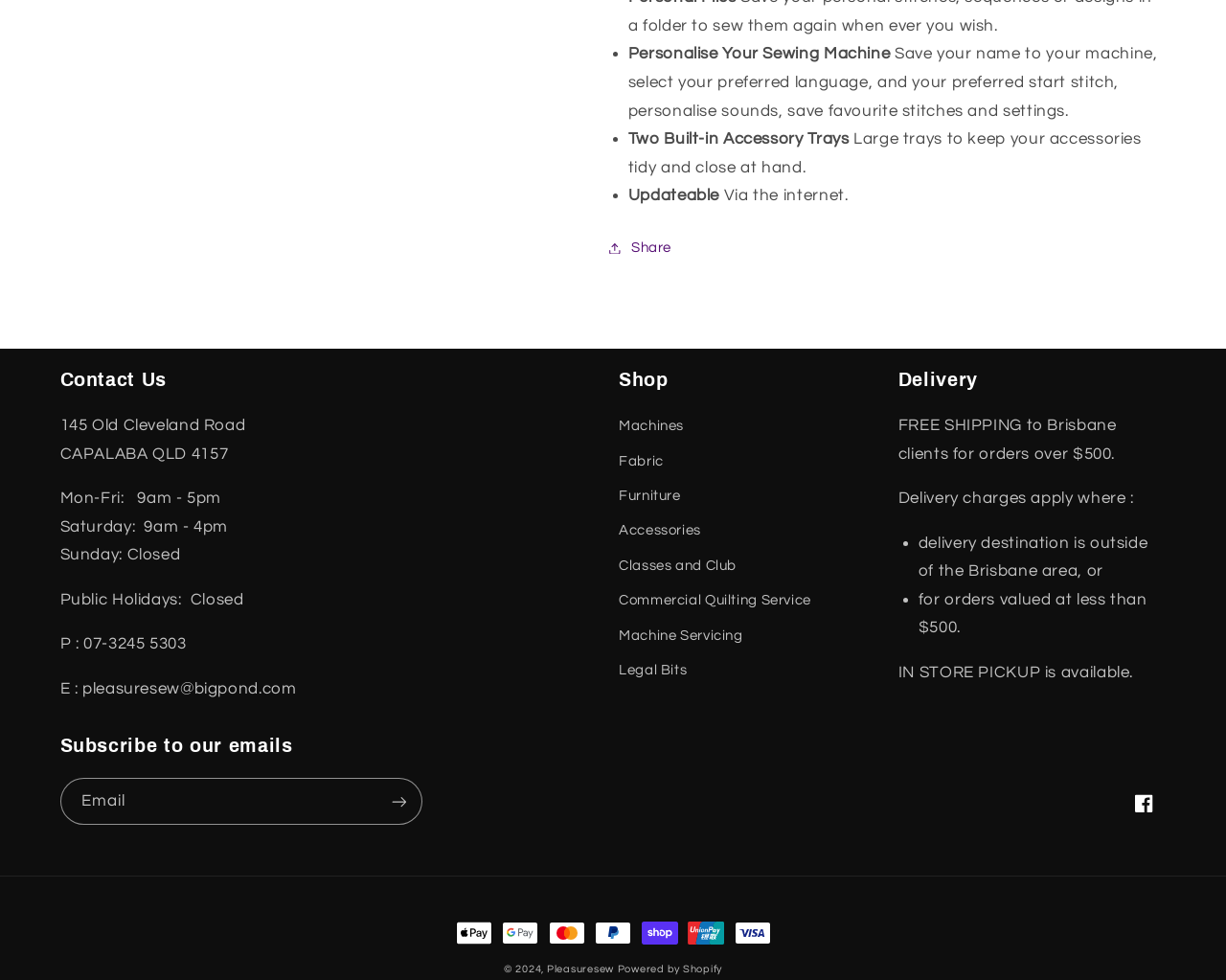Provide a one-word or short-phrase answer to the question:
What is the delivery policy for orders under $500?

Delivery charges apply